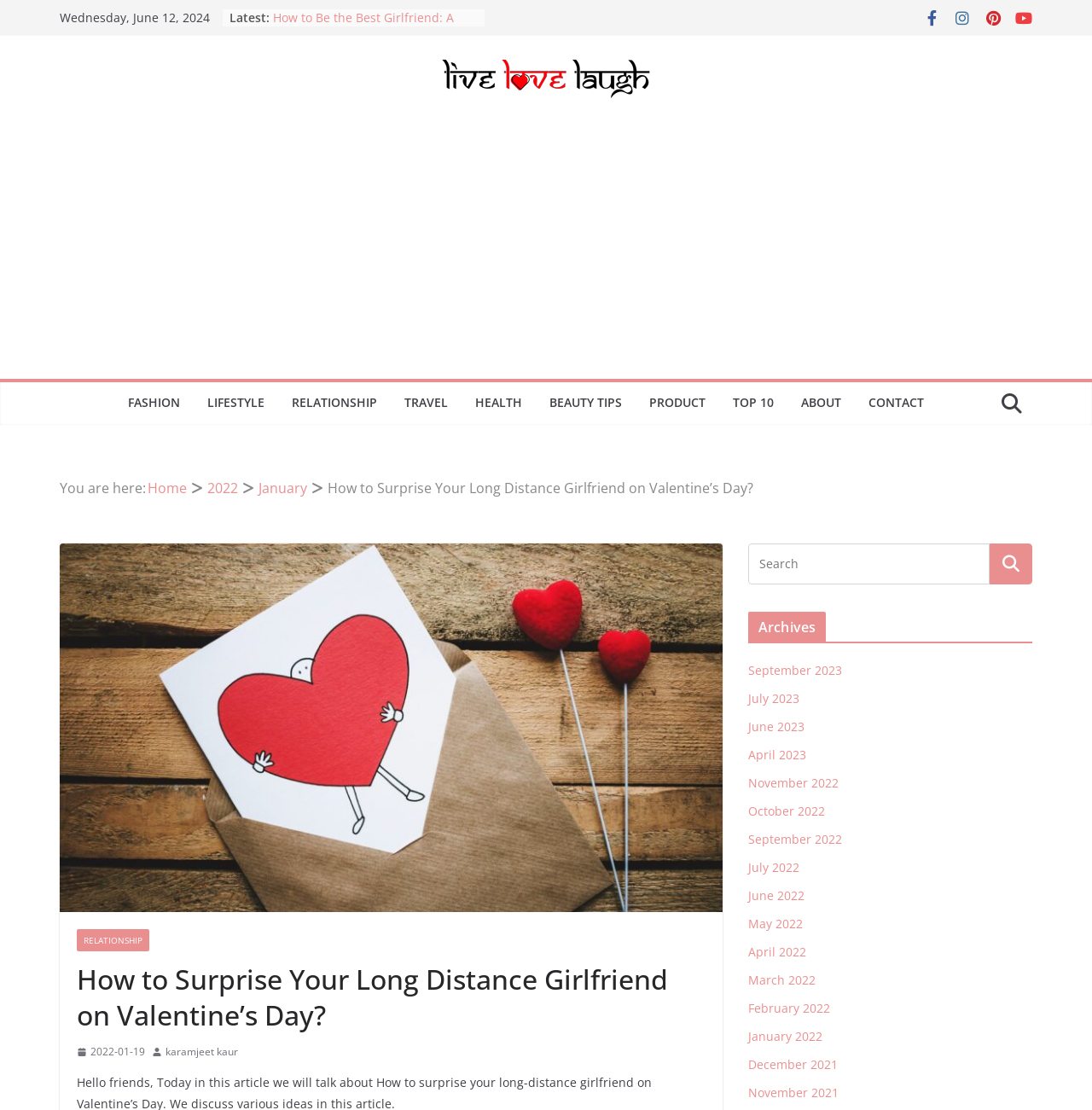Refer to the image and provide an in-depth answer to the question:
What is the purpose of the search box at the bottom right of the webpage?

I found the search box by looking at the bottom right of the webpage, where it is labeled as 'Search'. The purpose of the search box is to allow users to search for specific content on the website.